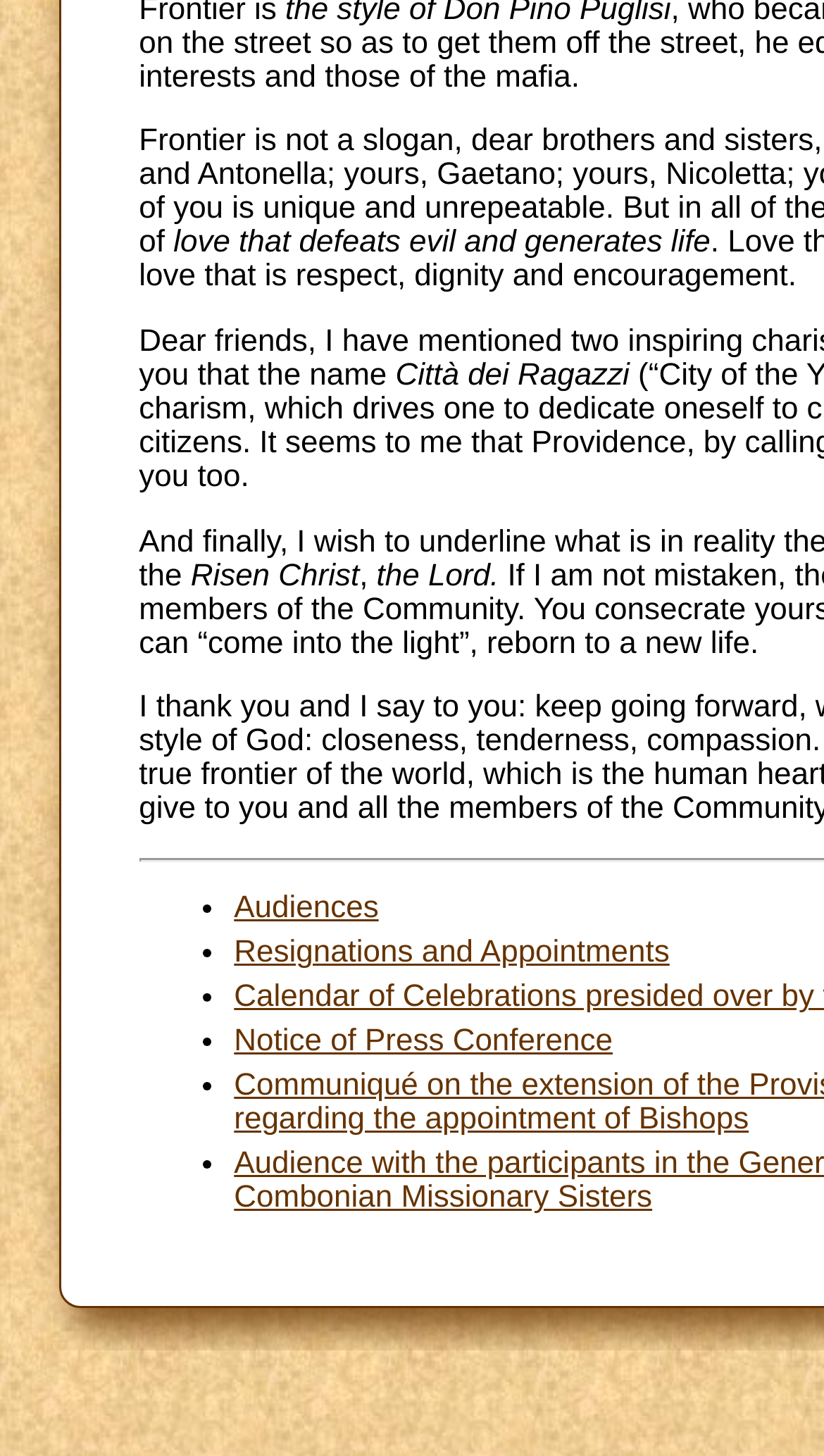What is the last list item?
Please provide a comprehensive answer based on the visual information in the image.

The last list item does not have any text associated with it, as there is no link or text element following the last ListMarker element. Therefore, I cannot determine what the last list item is.